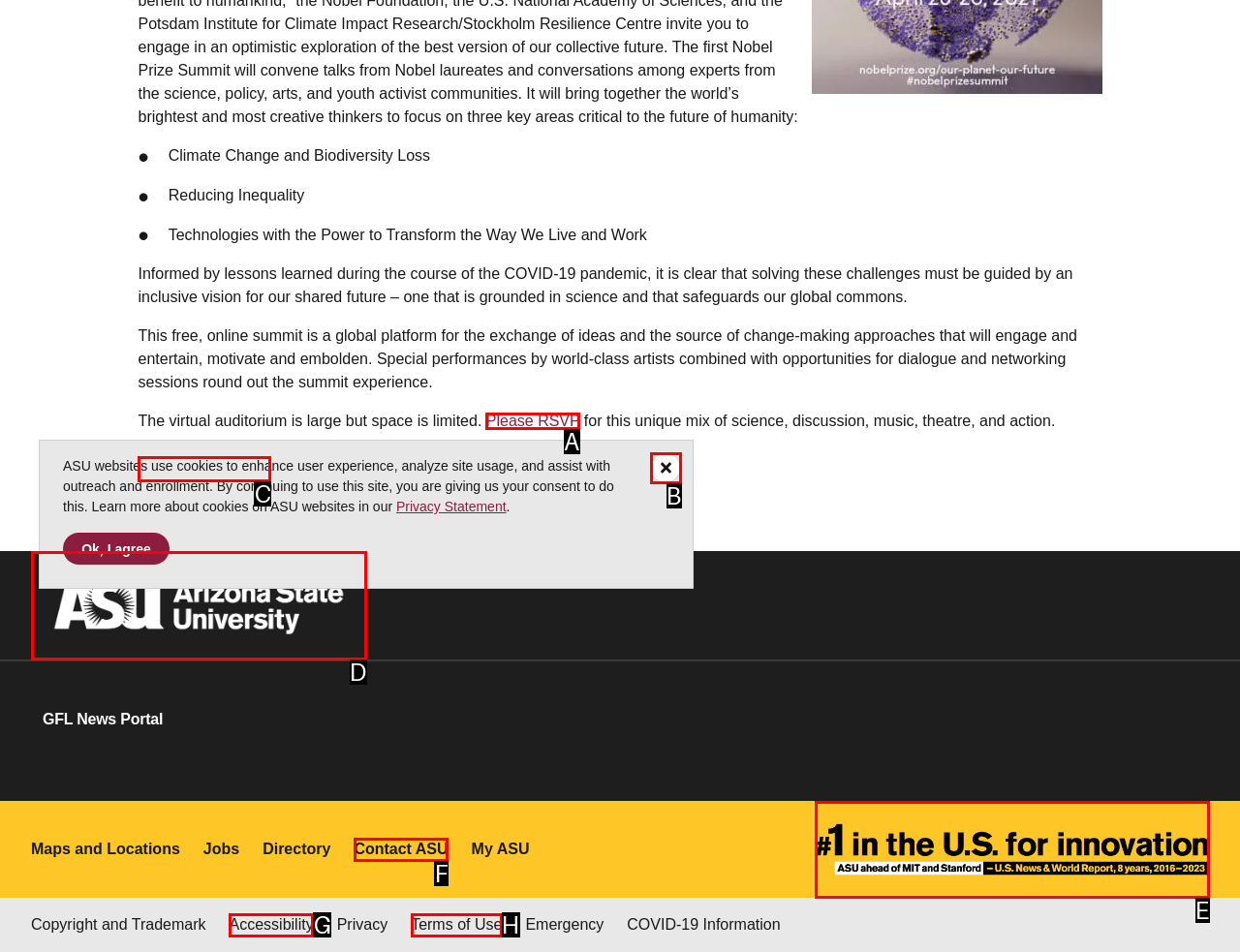Match the HTML element to the description: wireclub dating. Answer with the letter of the correct option from the provided choices.

None